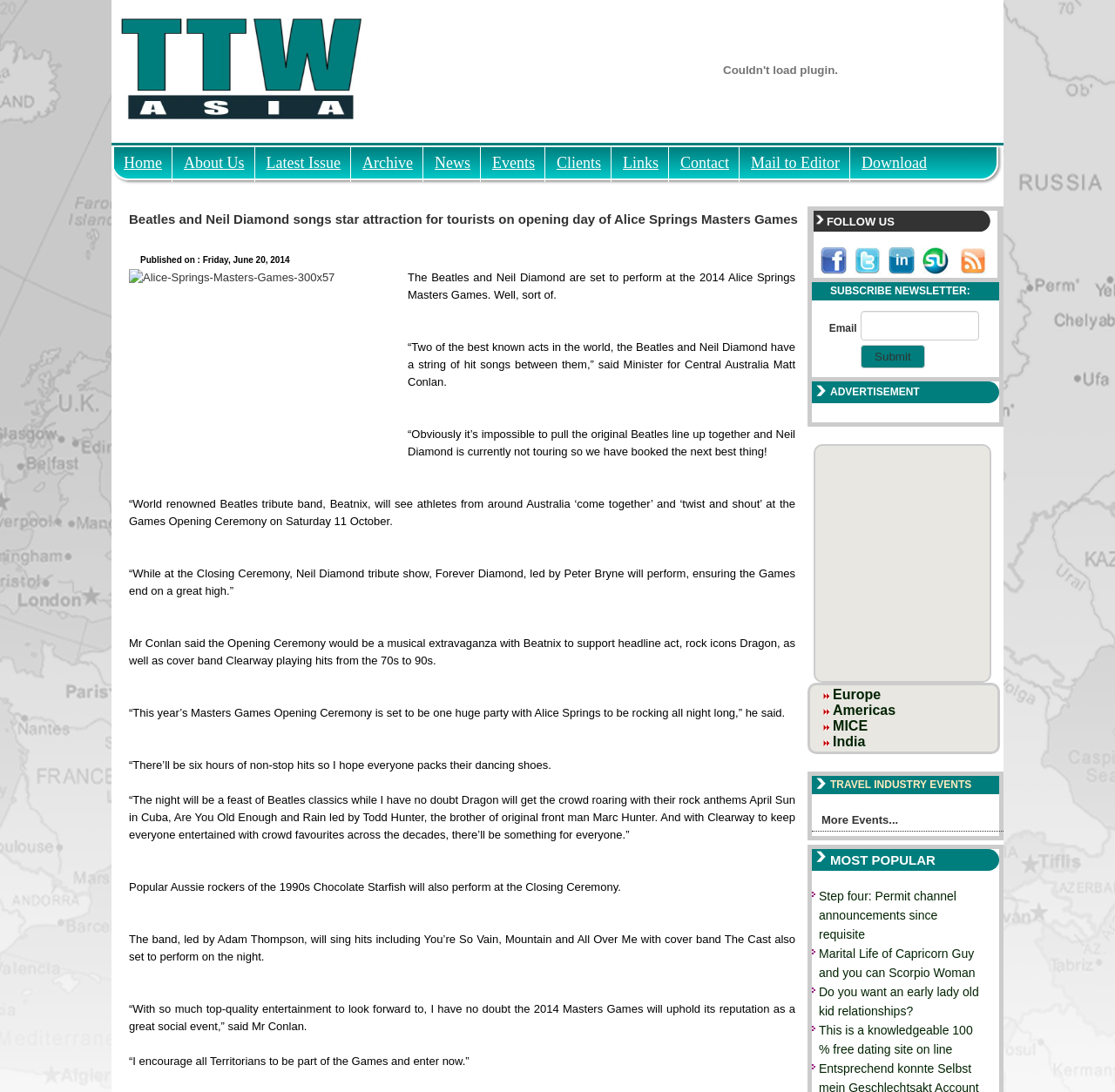Who is the Minister for Central Australia mentioned in the article?
We need a detailed and exhaustive answer to the question. Please elaborate.

The article quotes Minister for Central Australia Matt Conlan discussing the entertainment lineup for the 2014 Alice Springs Masters Games.